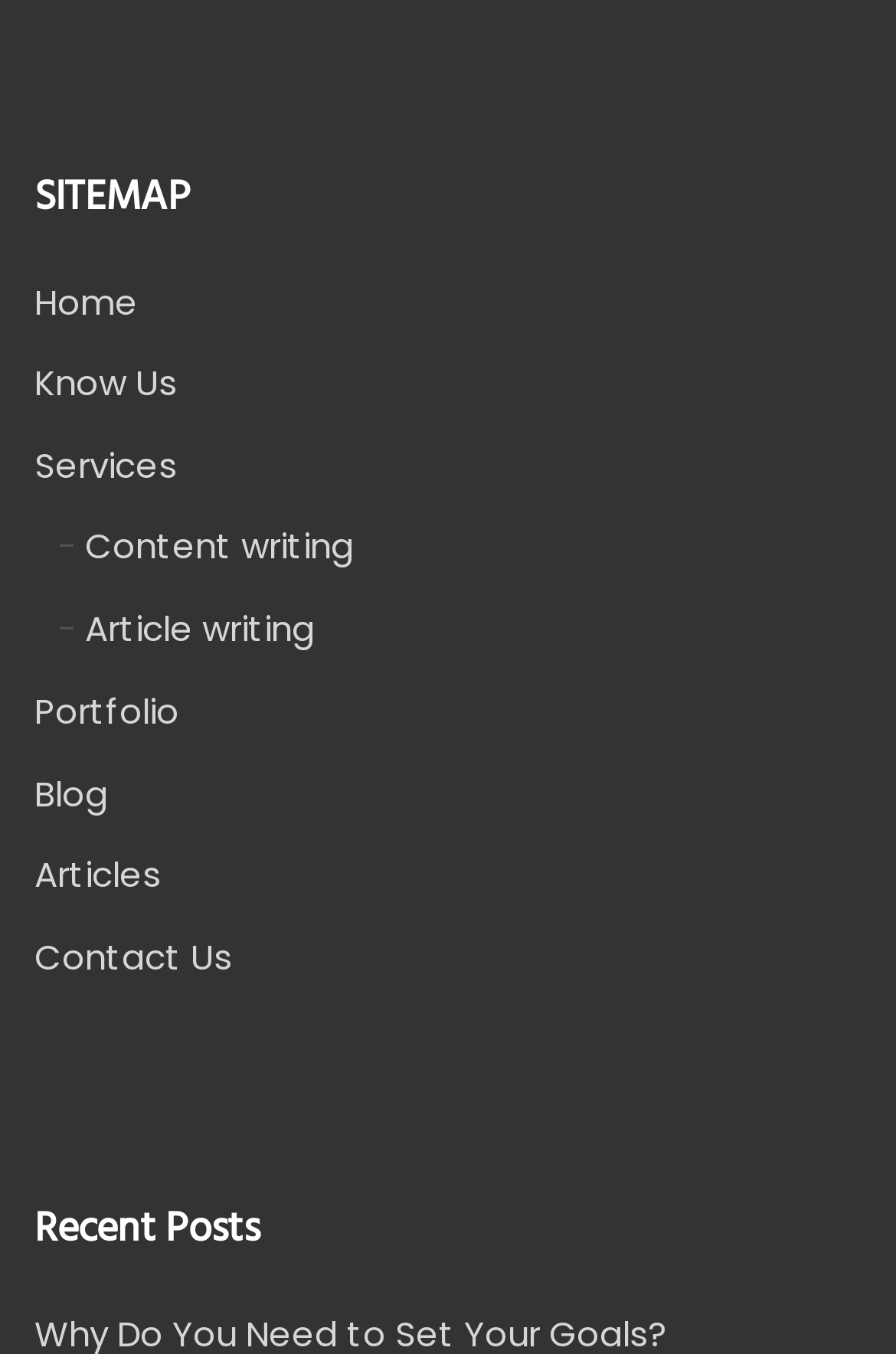Determine the bounding box coordinates of the element that should be clicked to execute the following command: "view services".

[0.038, 0.325, 0.197, 0.361]